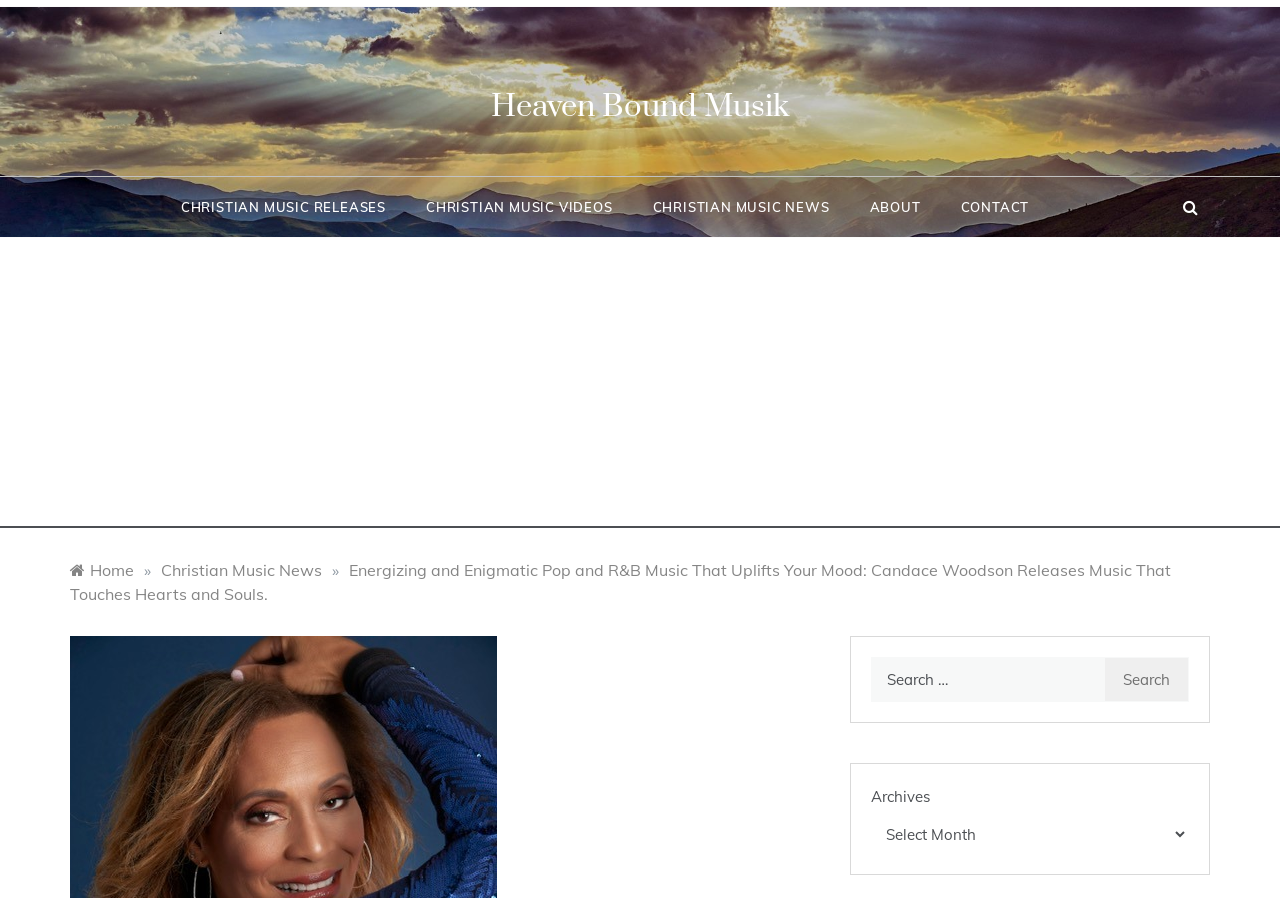Identify the bounding box coordinates for the element that needs to be clicked to fulfill this instruction: "View the Archives". Provide the coordinates in the format of four float numbers between 0 and 1: [left, top, right, bottom].

[0.68, 0.907, 0.929, 0.95]